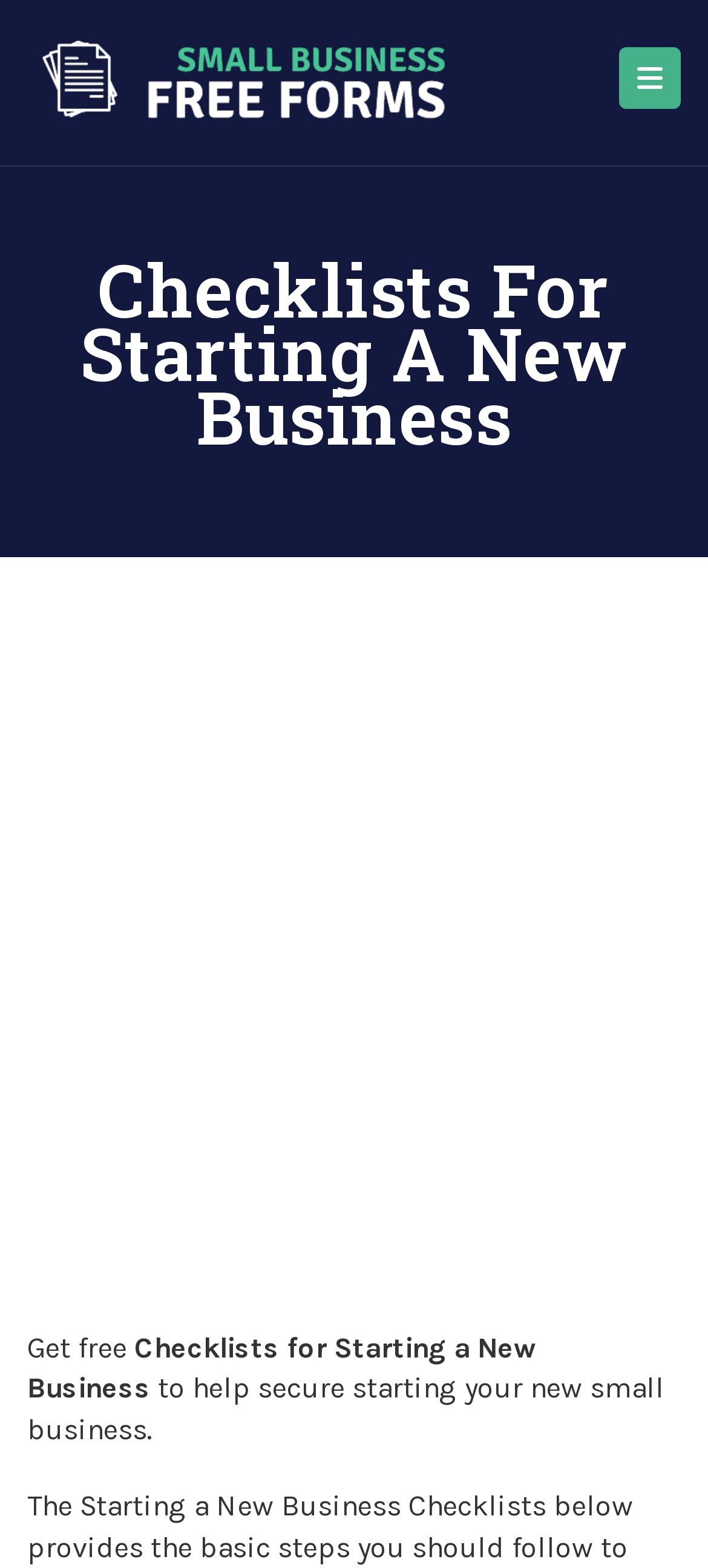From the webpage screenshot, predict the bounding box coordinates (top-left x, top-left y, bottom-right x, bottom-right y) for the UI element described here: aria-label="Advertisement" name="aswift_1" title="Advertisement"

[0.0, 0.367, 1.0, 0.743]